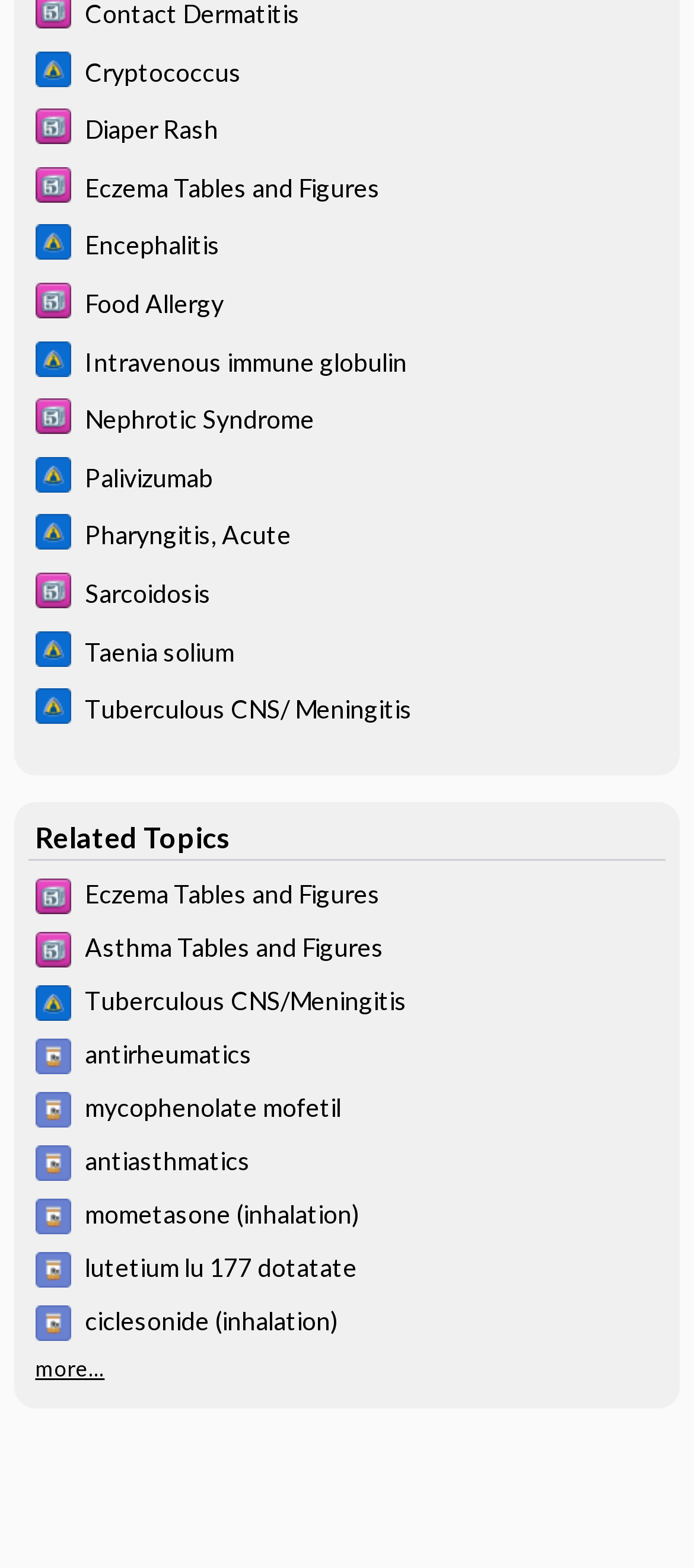Identify the bounding box coordinates for the UI element described by the following text: "Intravenous immune globulin". Provide the coordinates as four float numbers between 0 and 1, in the format [left, top, right, bottom].

[0.02, 0.213, 0.98, 0.25]